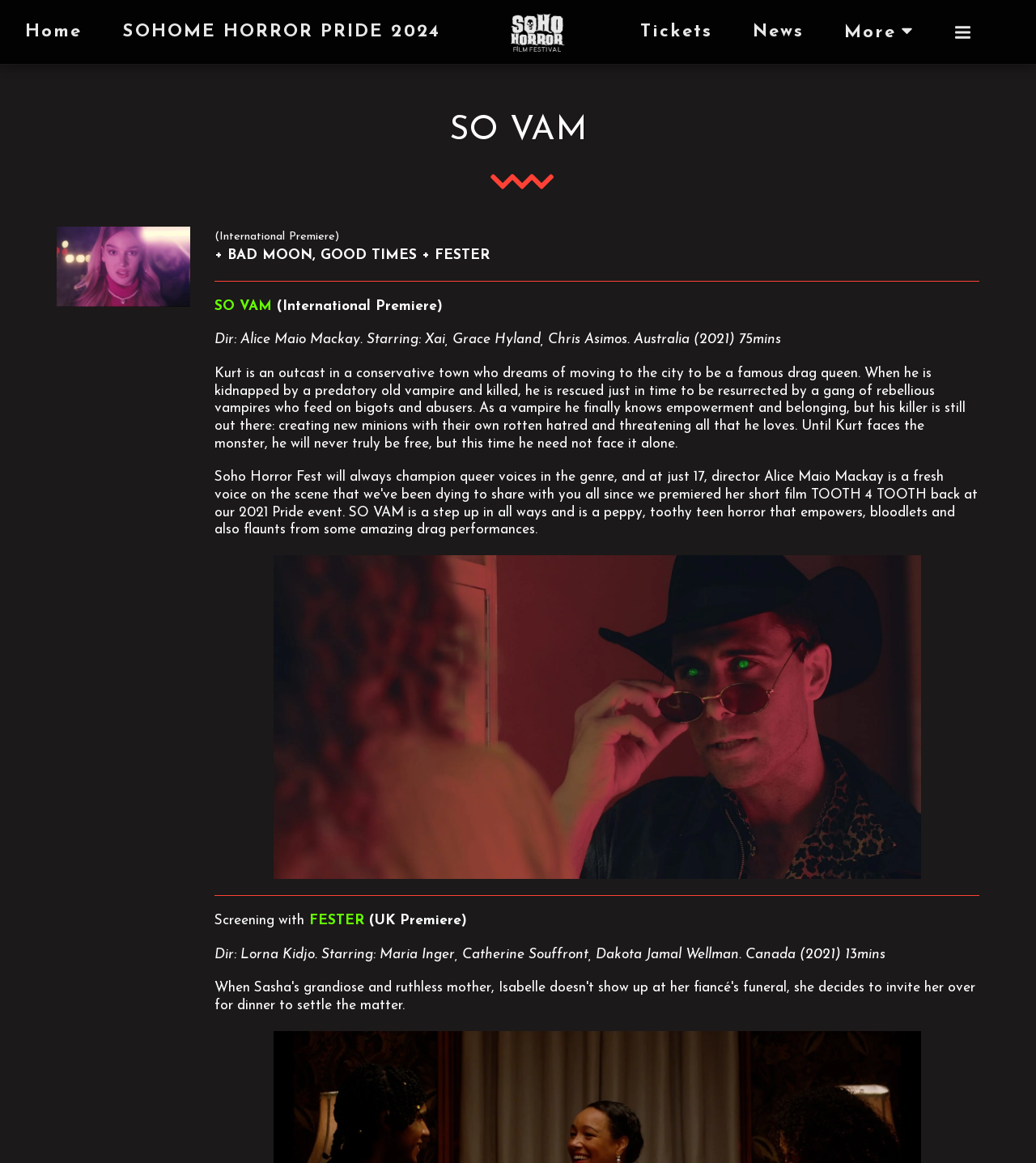Describe the webpage in detail, including text, images, and layout.

The webpage is about SO VAM, a horror film festival, specifically showcasing the film "SO VAM" and its accompanying short film "FESTER". 

At the top left, there are navigation links: "Home", "SOHOME HORROR PRIDE 2024", "Tickets", "News", and "More" with a dropdown menu. To the right of "SOHOME HORROR PRIDE 2024", there is a small image with the text "SOHOHORRORFEST". 

Below the navigation links, there is a large heading "SO VAM" and an image with the same text. Underneath, there is a description of the film "SO VAM", including its premiere status, director, cast, and a brief summary of the plot. 

The film's plot revolves around Kurt, an outcast who dreams of becoming a famous drag queen, but is kidnapped by a vampire and later resurrected by a gang of rebellious vampires. The film follows Kurt's journey as he faces his killer and finds empowerment and belonging.

Below the film description, there is a horizontal separator, followed by a section about the accompanying short film "FESTER", including its premiere status, director, cast, and a brief description. 

Throughout the webpage, there are several images, including a large one at the bottom, but their contents are not described.